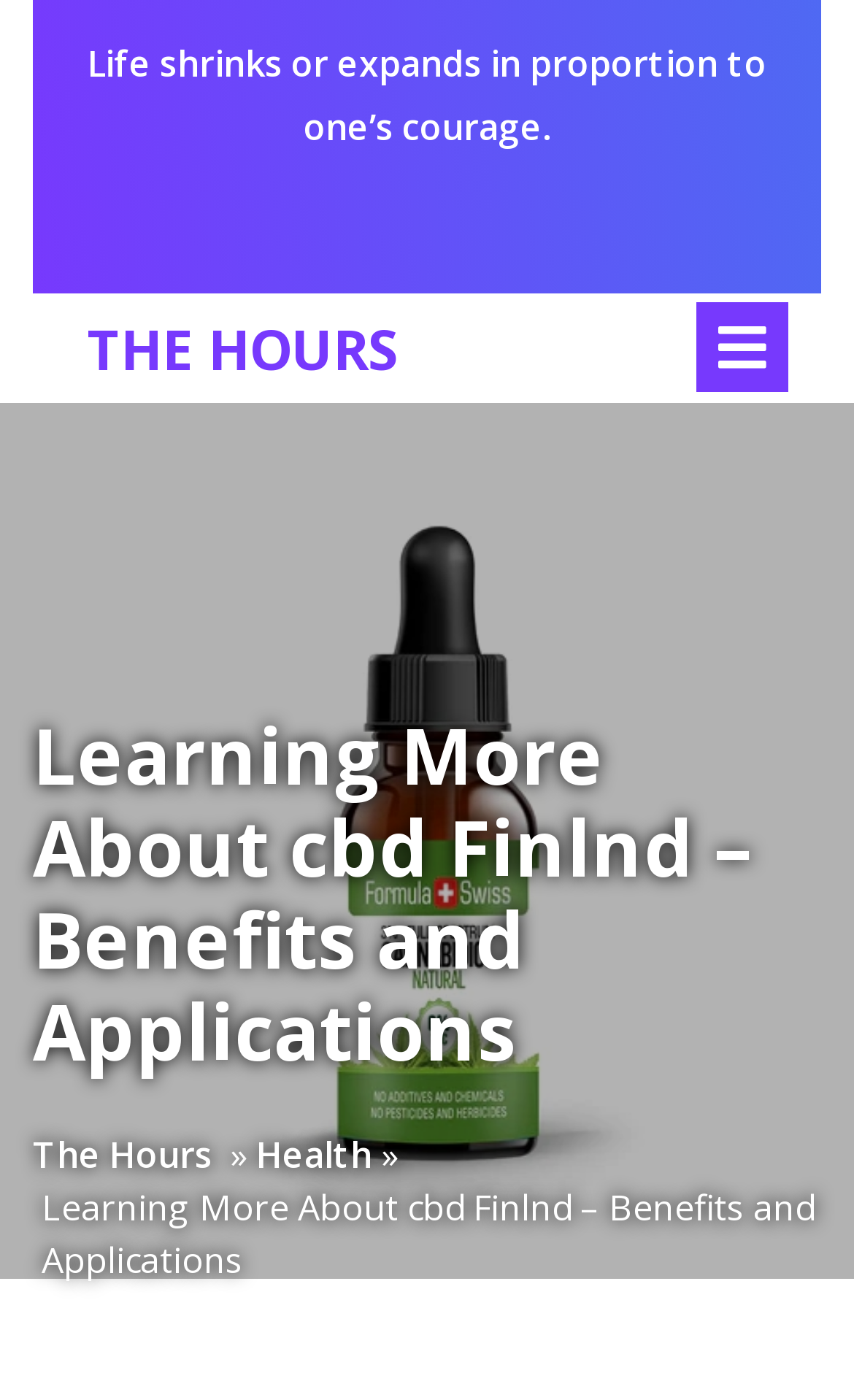What is the second menu item?
Provide a comprehensive and detailed answer to the question.

I found the link 'Health' on the page, which is the second menu item. The link has bounding box coordinates [0.3, 0.807, 0.436, 0.844].